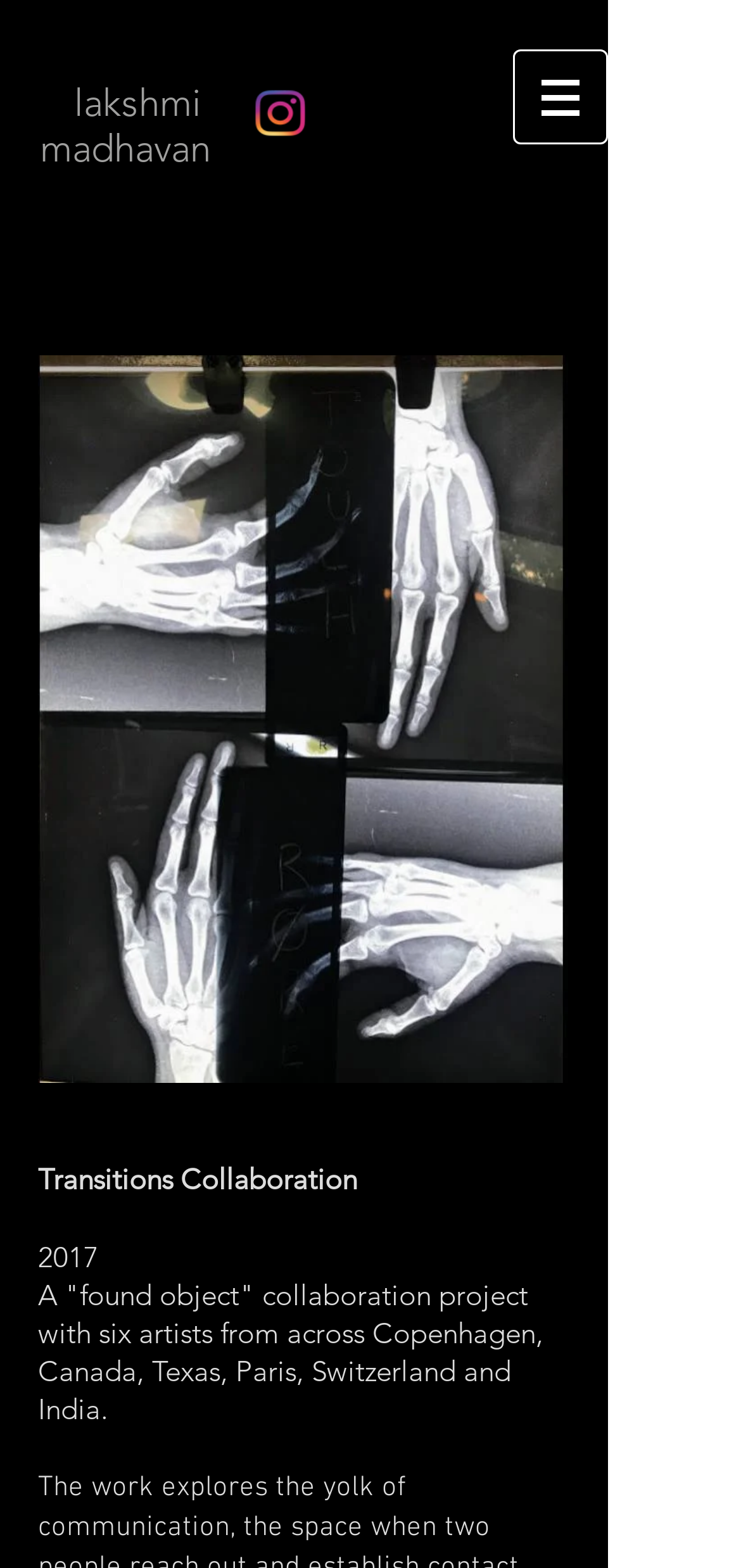How many social media links are present?
Please look at the screenshot and answer using one word or phrase.

1